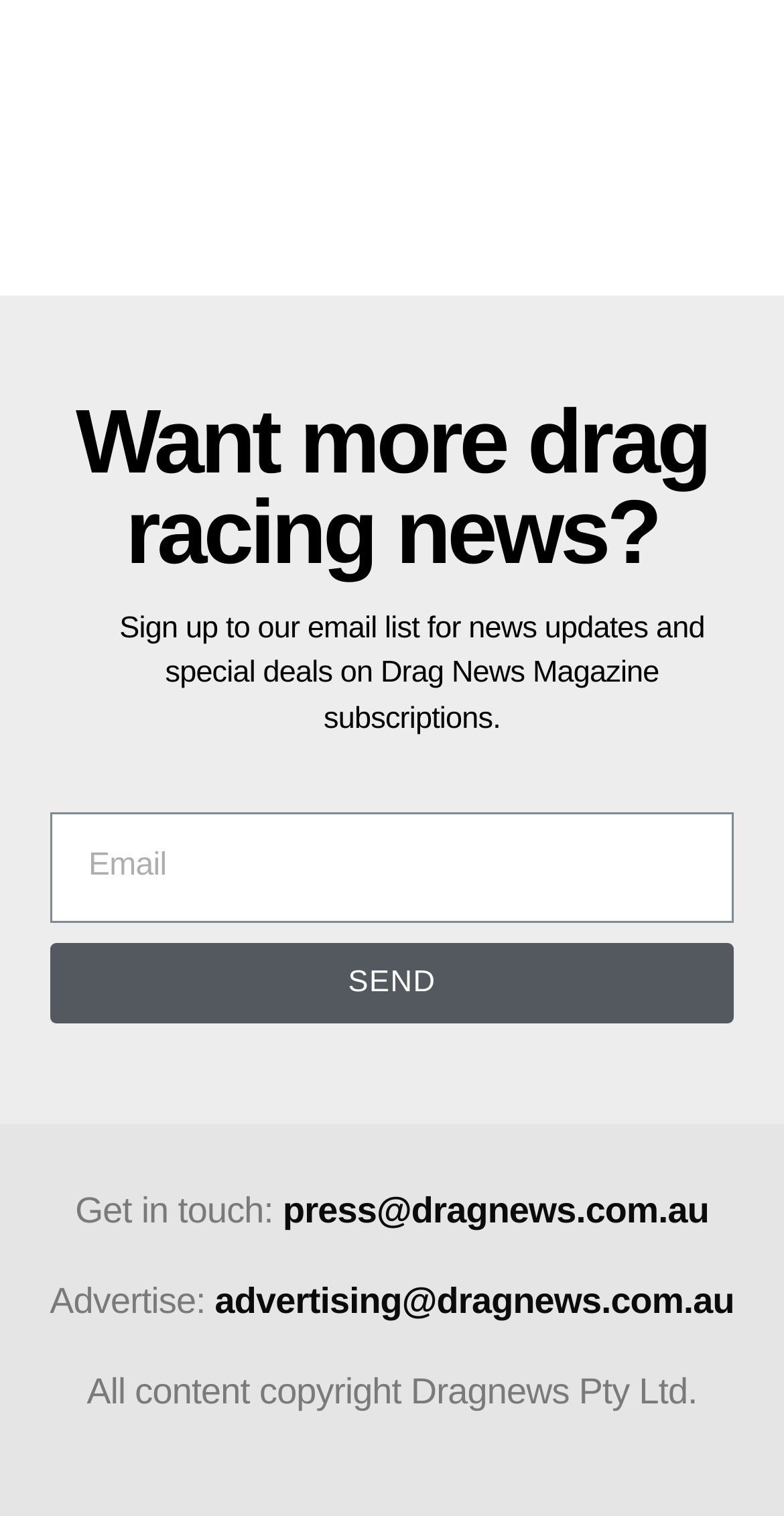Please answer the following question as detailed as possible based on the image: 
What is the function of the 'SEND' button?

The 'SEND' button is placed below the email textbox and is likely used to submit the email address entered by the user to sign up for news updates.